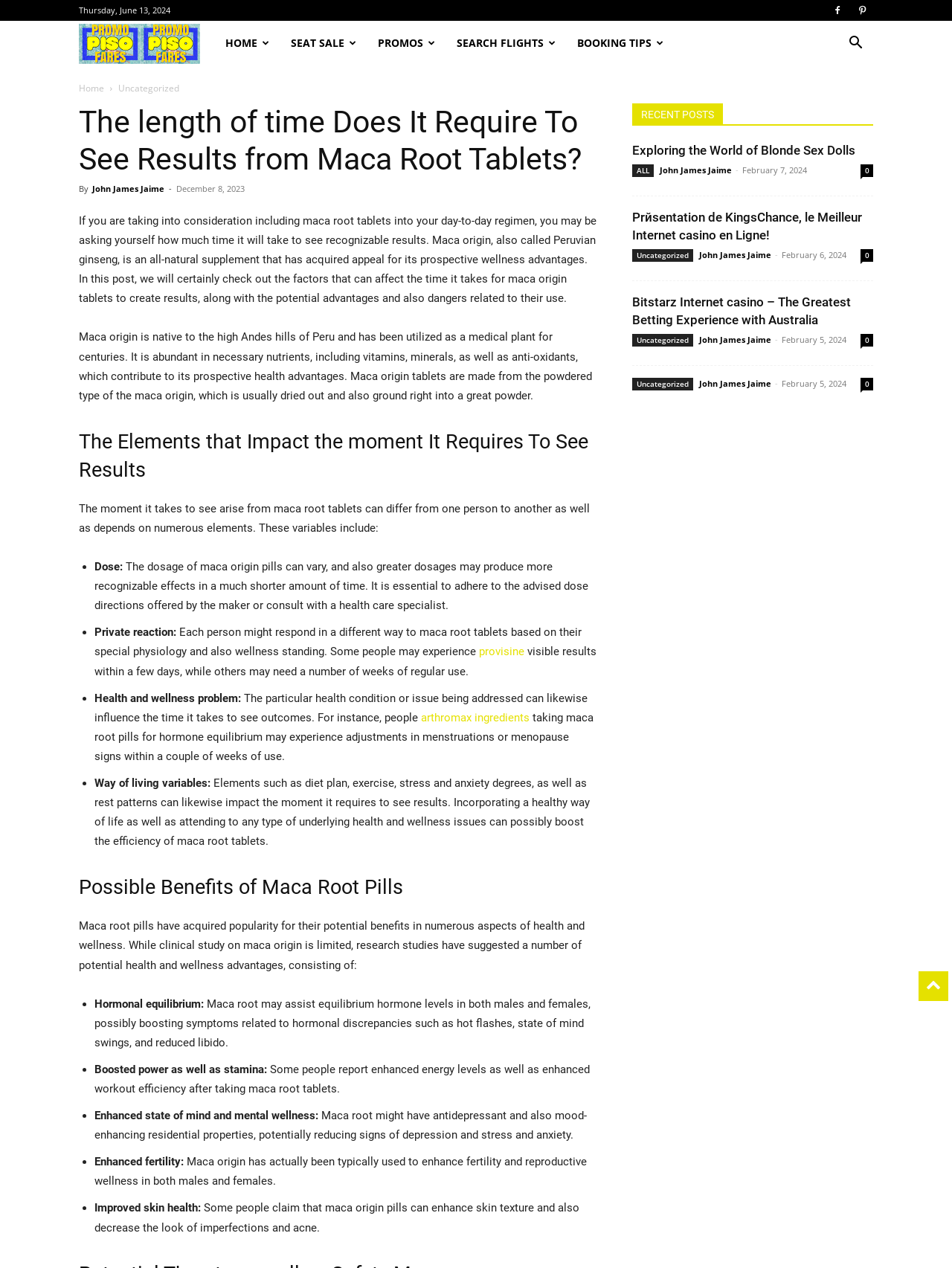Explain the features and main sections of the webpage comprehensively.

The webpage is about the benefits and effects of taking maca root tablets. At the top, there is a date "Thursday, June 13, 2024" and a series of links to different sections of the website, including "HOME", "SEAT SALE", "PROMOS", "SEARCH FLIGHTS", and "BOOKING TIPS". There is also a search button on the top right corner.

The main content of the webpage is divided into several sections. The first section has a heading "The length of time Does It Require To See Results from Maca Root Tablets?" and provides an introduction to maca root tablets and their potential health benefits. The text explains that maca root is a natural supplement that has been used for centuries and is rich in nutrients, vitamins, and antioxidants.

The next section is titled "The Elements that Impact the moment It Requires To See Results" and lists several factors that can affect the time it takes to see results from taking maca root tablets, including dosage, individual reaction, health condition, and lifestyle variables.

The following section is titled "Possible Benefits of Maca Root Pills" and lists several potential health benefits of taking maca root tablets, including hormonal balance, increased energy and stamina, improved mood and mental wellness, enhanced fertility, and improved skin health.

On the right side of the webpage, there is a section titled "RECENT POSTS" that lists several recent articles, including "Exploring the World of Blonde Sex Dolls", "Prйsentation de KingsChance, le Meilleur Internet casino en Ligne!", and "Bitstarz Internet casino – The Greatest Betting Experience with Australia". Each article has a link to read more and a date of publication.